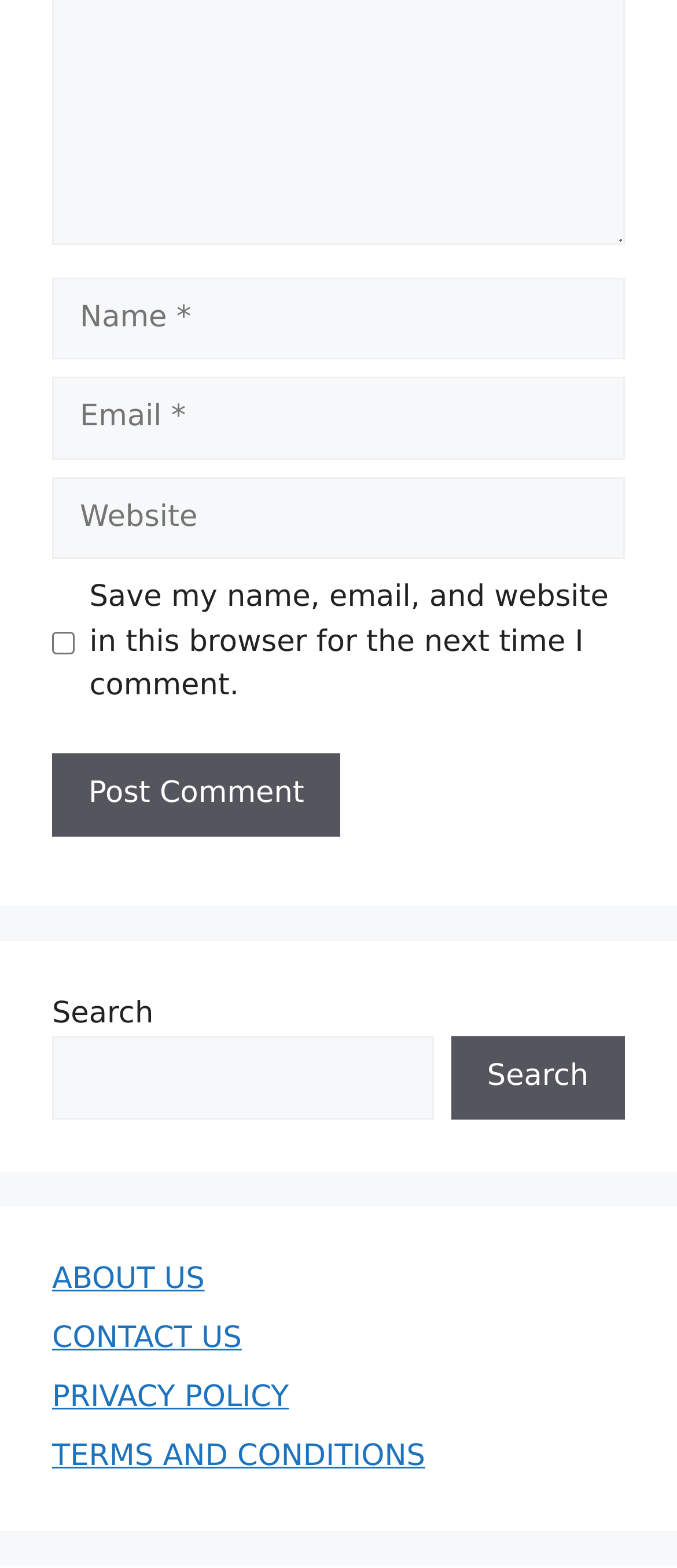Using the element description PRIVACY POLICY, predict the bounding box coordinates for the UI element. Provide the coordinates in (top-left x, top-left y, bottom-right x, bottom-right y) format with values ranging from 0 to 1.

[0.077, 0.88, 0.427, 0.902]